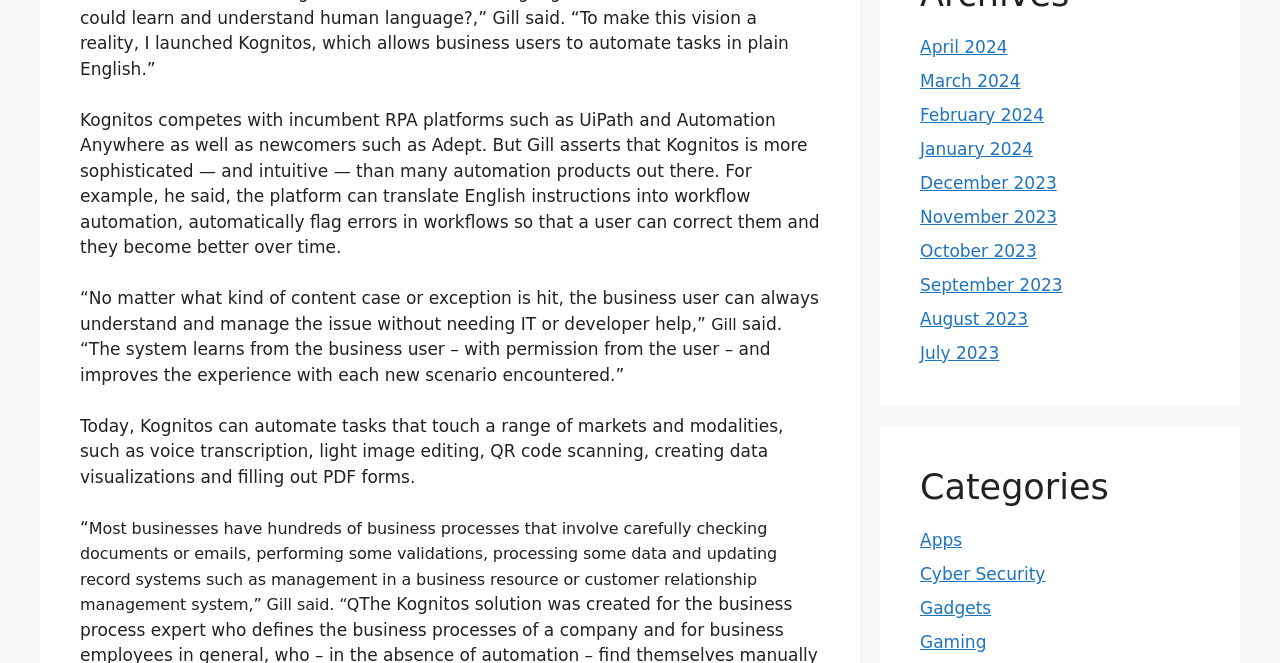Given the element description September 2023, identify the bounding box coordinates for the UI element on the webpage screenshot. The format should be (top-left x, top-left y, bottom-right x, bottom-right y), with values between 0 and 1.

[0.719, 0.414, 0.83, 0.444]